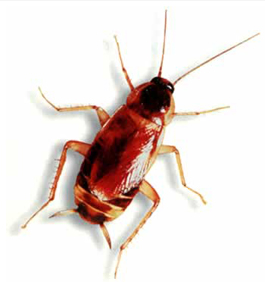Break down the image and provide a full description, noting any significant aspects.

This image features a brown-banded cockroach, known scientifically as *Supella longipalpa*. Characterized by its distinctive banding on the wings, this cockroach is commonly found in warmer, indoor environments. It is significant to note that brown-banded cockroaches can pose health risks, particularly for individuals with allergies or asthma, as their presence can exacerbate respiratory issues due to the allergens they leave behind. Effective pest control is often essential to manage infestations of these insects. This image is part of a broader discussion on the importance of understanding different cockroach species and their impact on hygiene and health within homes and businesses.